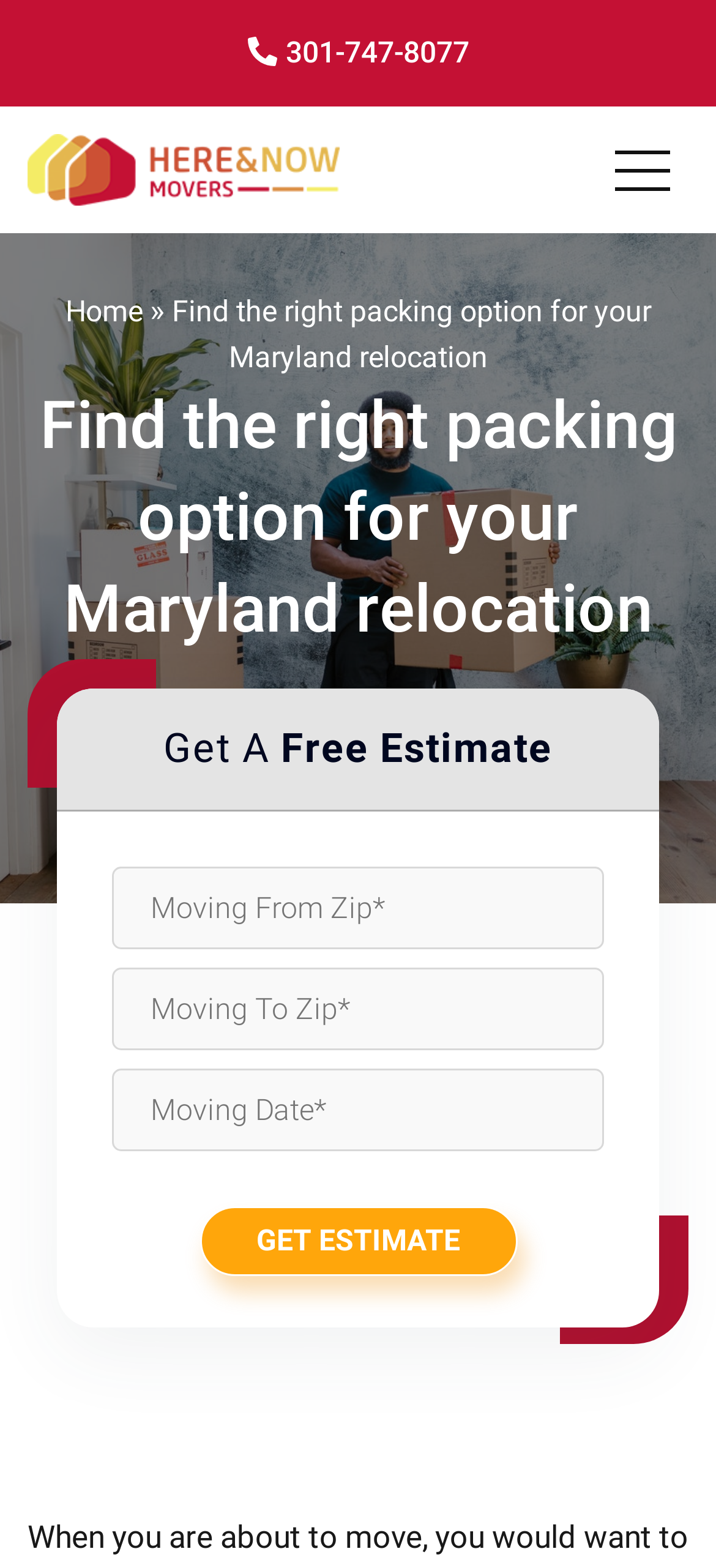What is the company name of the website?
Give a single word or phrase as your answer by examining the image.

Here & Now Movers